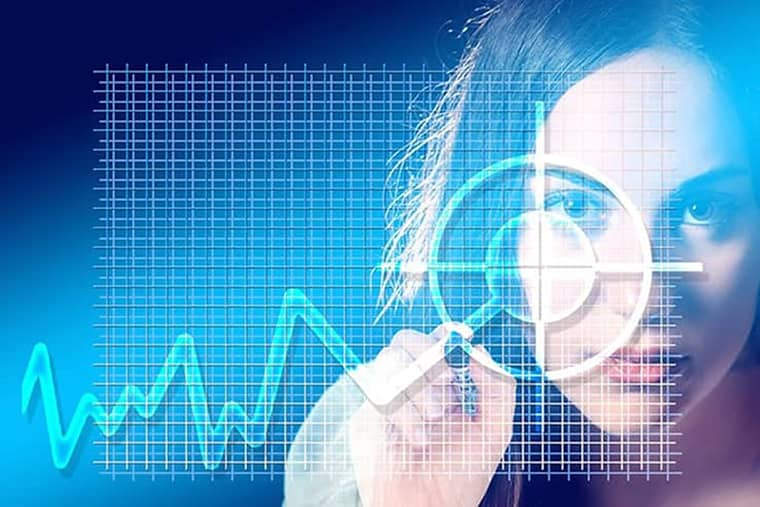What does the rising graph on the grid overlay represent?
Can you give a detailed and elaborate answer to the question?

The rising graph on the transparent grid overlay represents data analysis and financial growth, symbolizing an analytical approach to improving credit scores.